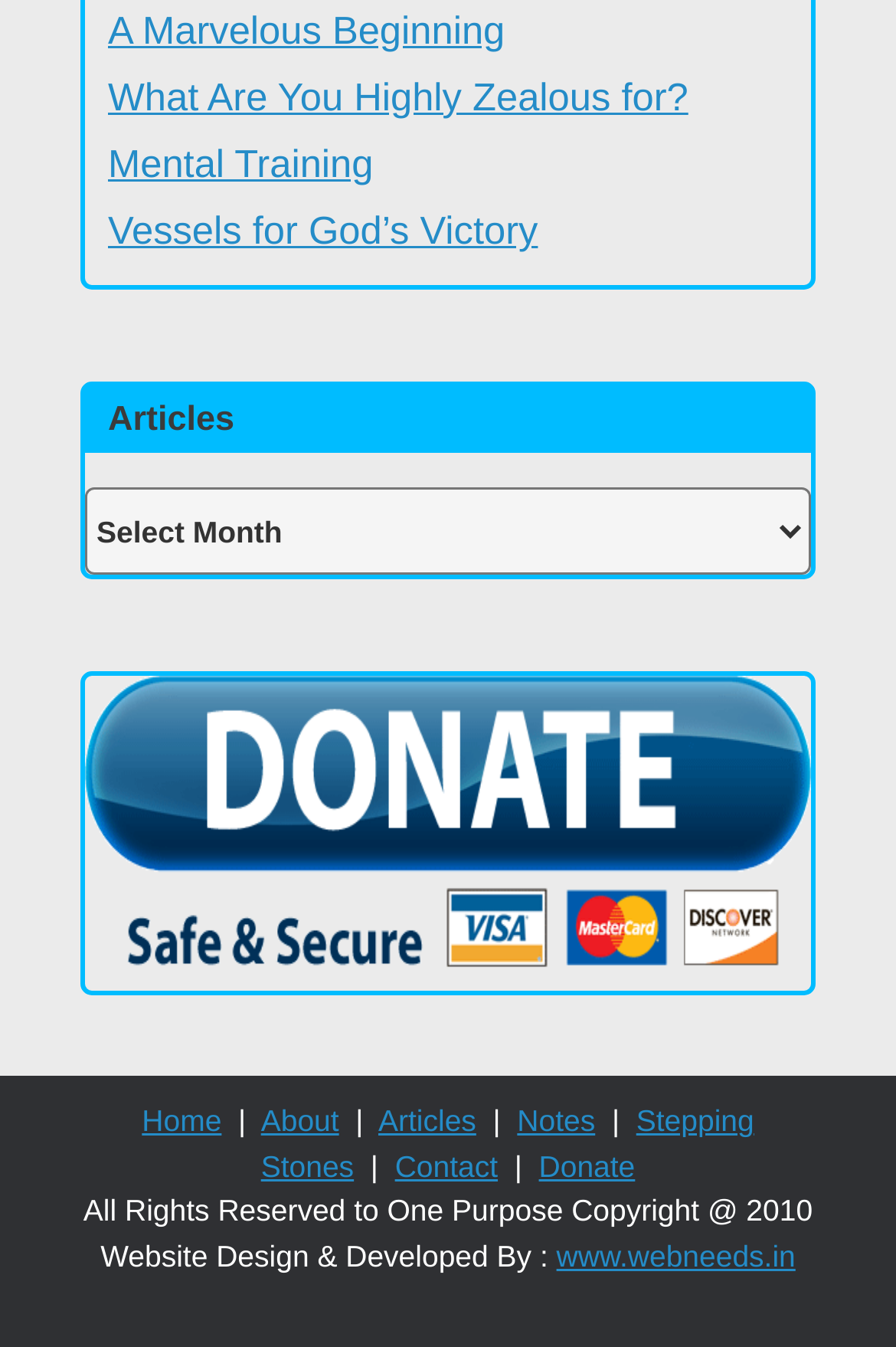Please identify the bounding box coordinates of where to click in order to follow the instruction: "View Chicken Breasts details".

None